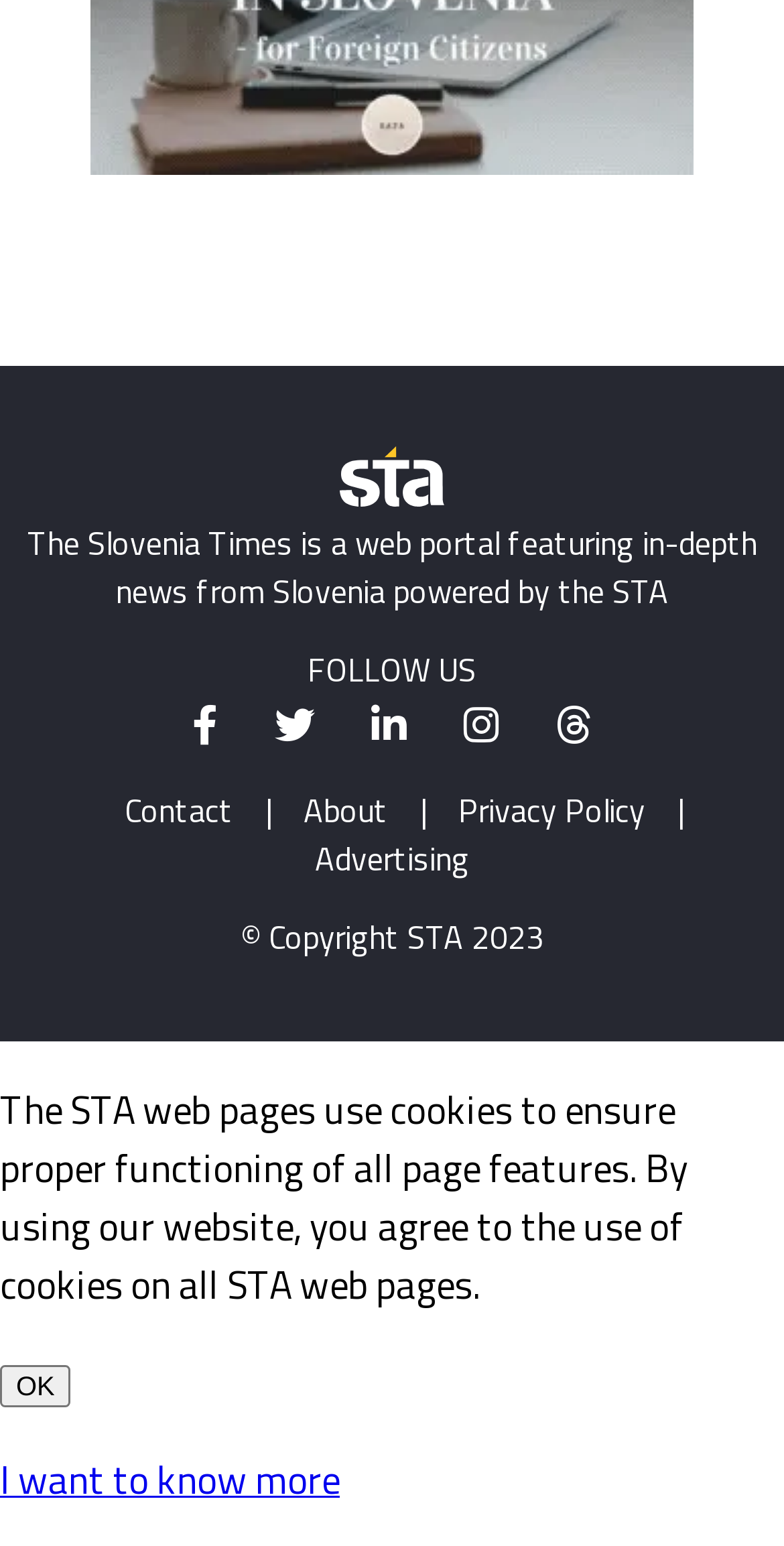Find the bounding box of the UI element described as follows: "© Copyright STA 2023".

[0.306, 0.59, 0.694, 0.622]